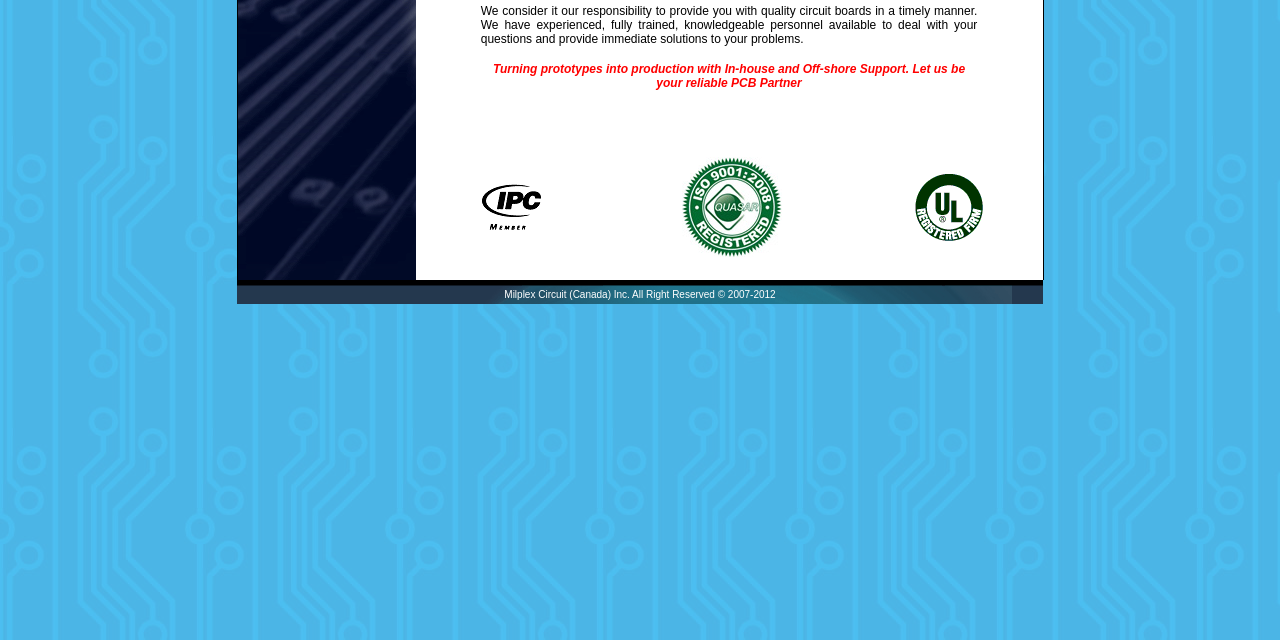Determine the bounding box of the UI element mentioned here: "Our Trade Show Schedule". The coordinates must be in the format [left, top, right, bottom] with values ranging from 0 to 1.

[0.189, 0.2, 0.321, 0.22]